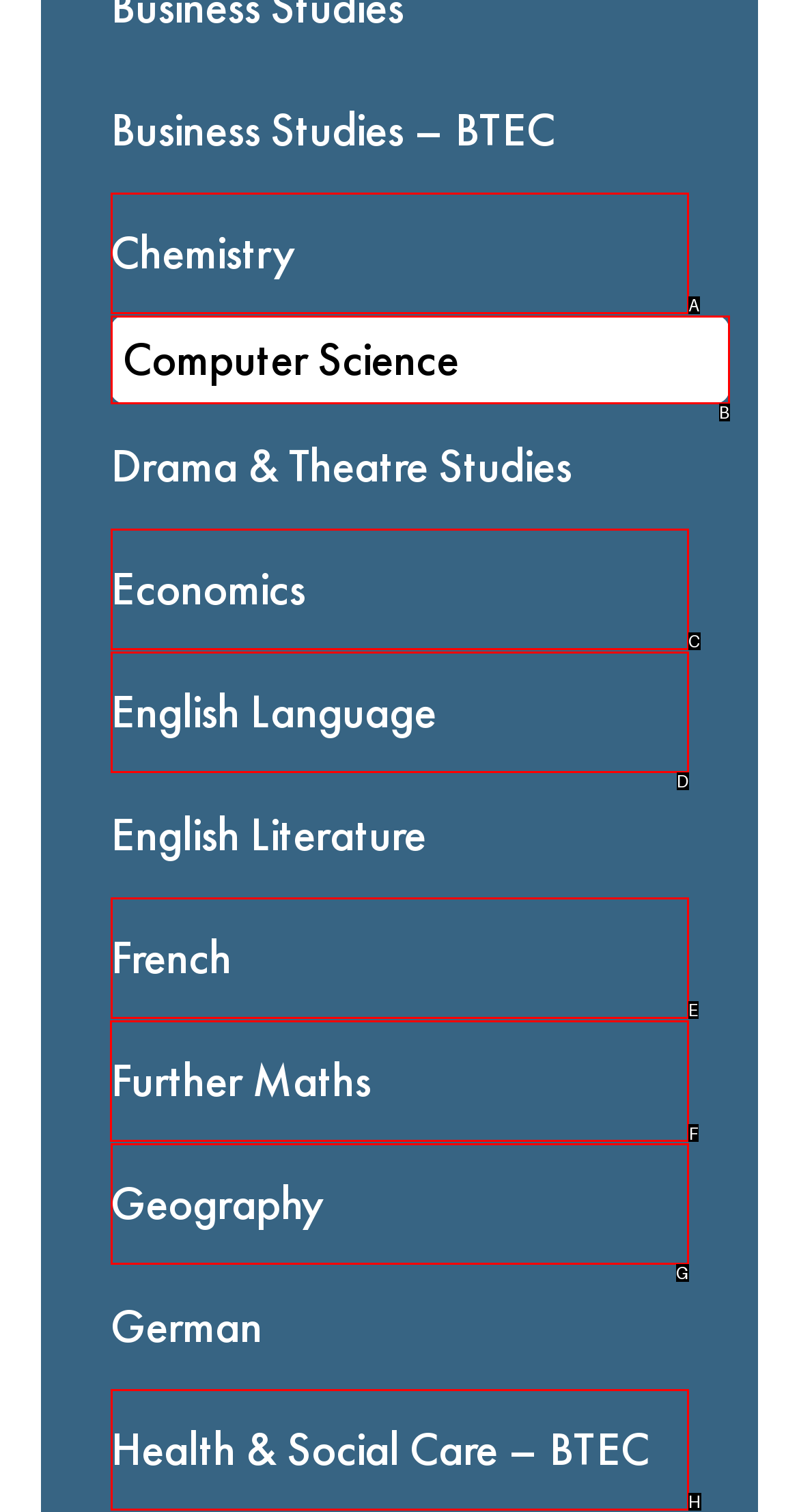Which option should be clicked to execute the task: Explore Further Maths?
Reply with the letter of the chosen option.

F